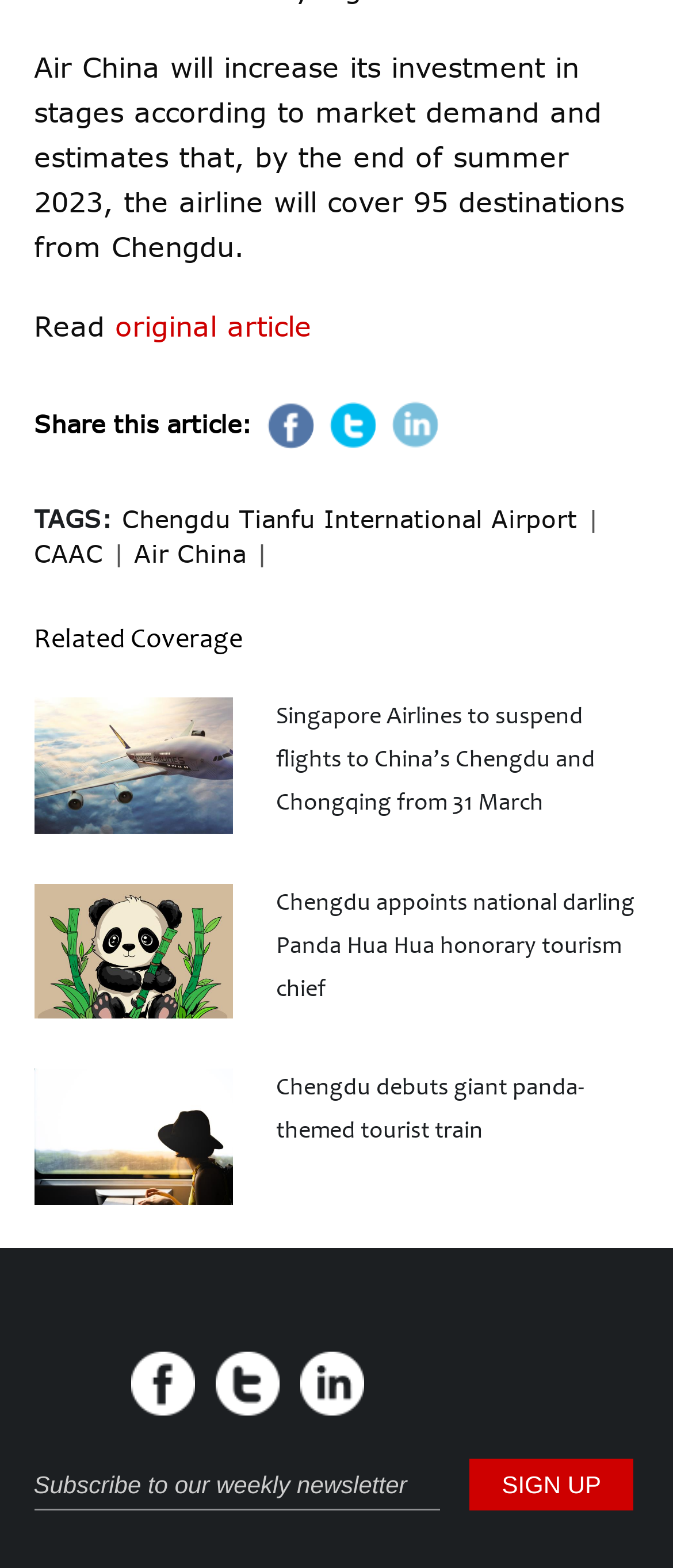Locate the coordinates of the bounding box for the clickable region that fulfills this instruction: "Sign up for the newsletter".

[0.698, 0.93, 0.941, 0.963]